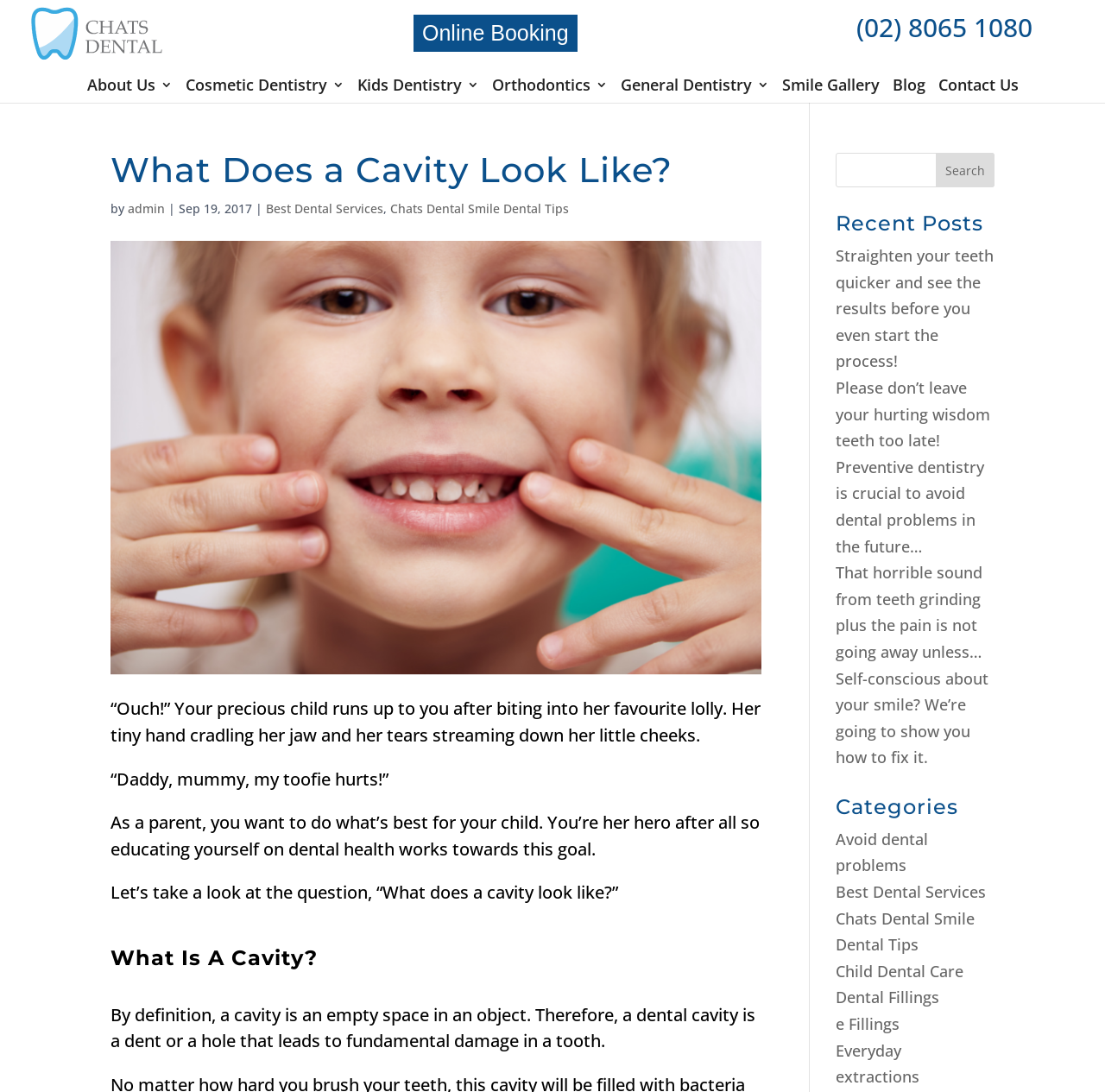Please pinpoint the bounding box coordinates for the region I should click to adhere to this instruction: "Contact Us for more information".

[0.849, 0.072, 0.921, 0.094]